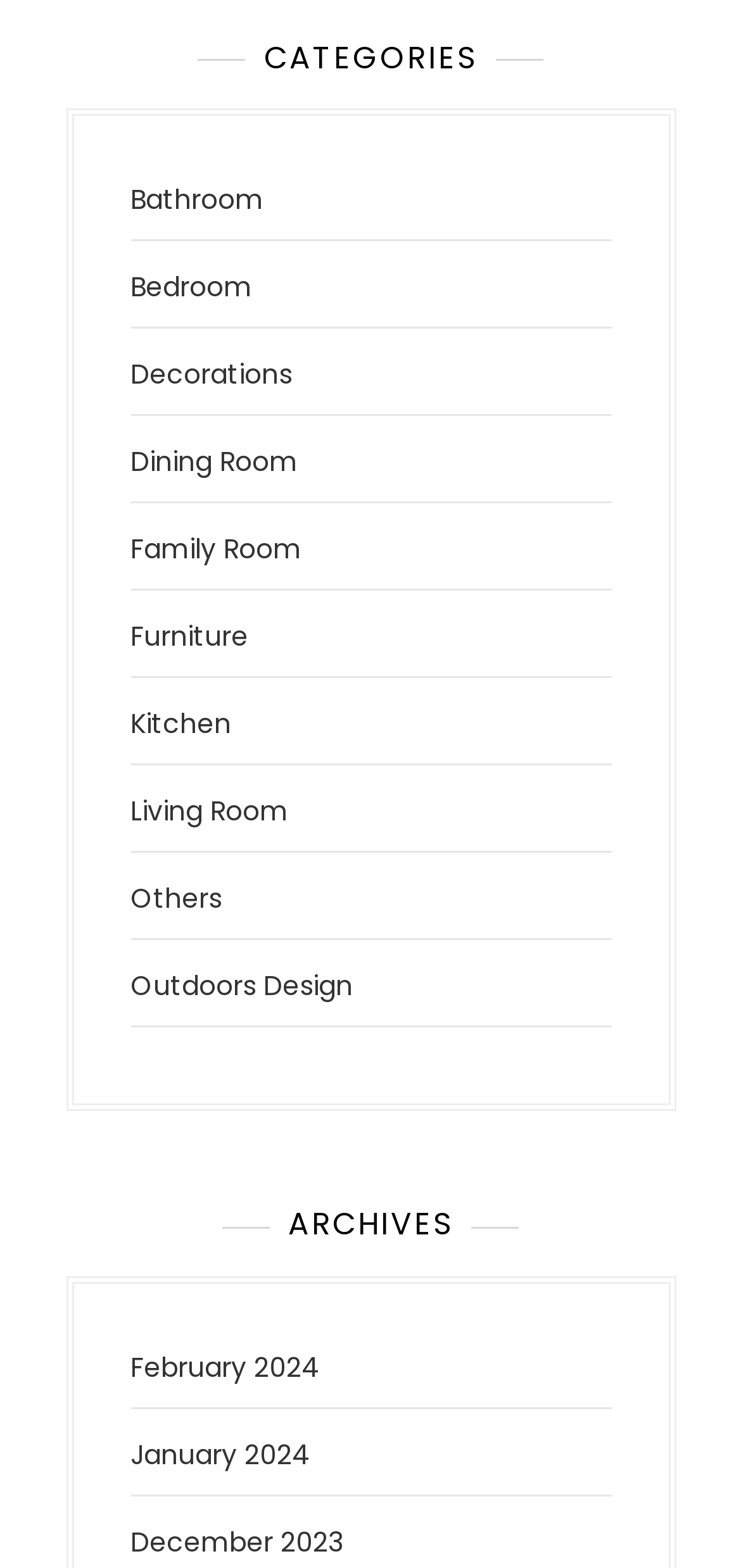Provide a one-word or short-phrase answer to the question:
How many archives are listed?

3